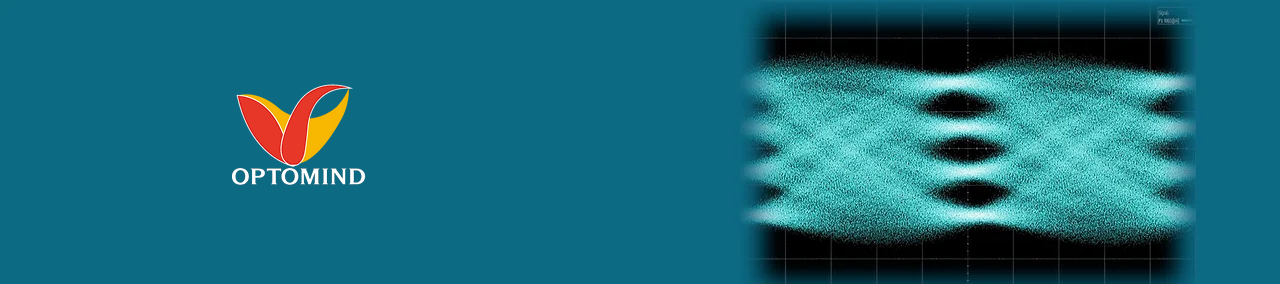What is depicted in the graphic adjacent to the logo?
Can you give a detailed and elaborate answer to the question?

The caption describes the graphic as representing optical wave patterns, which are depicted in shades of aqua against a darker grid background, symbolizing Optomind's focus on advanced optical cables.